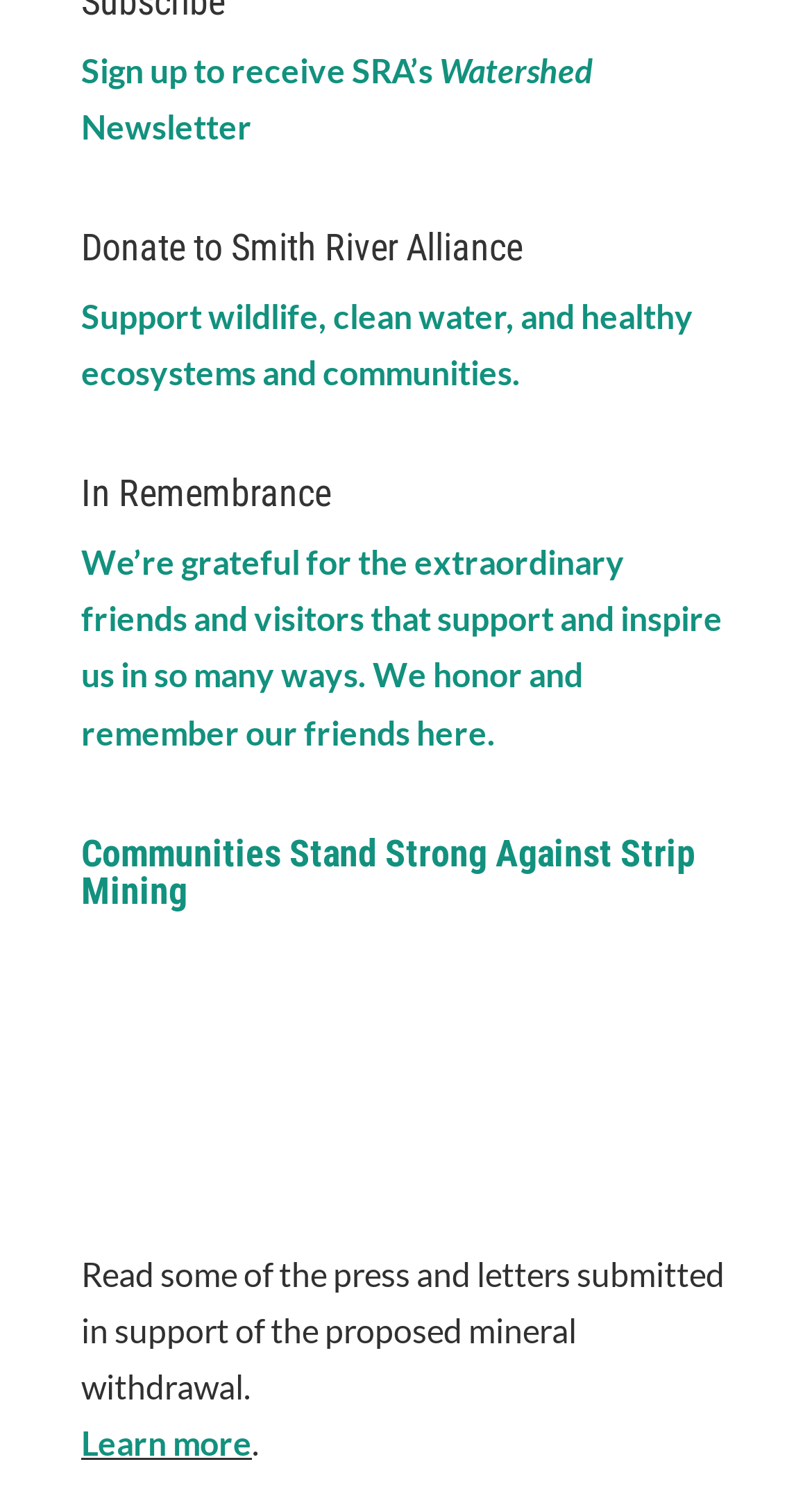What is the topic of the article 'Communities Stand Strong Against Strip Mining'?
We need a detailed and exhaustive answer to the question. Please elaborate.

The webpage has a heading 'Communities Stand Strong Against Strip Mining' with a link to an article. The topic of the article is likely about communities opposing strip mining, which can be inferred from the title of the article.